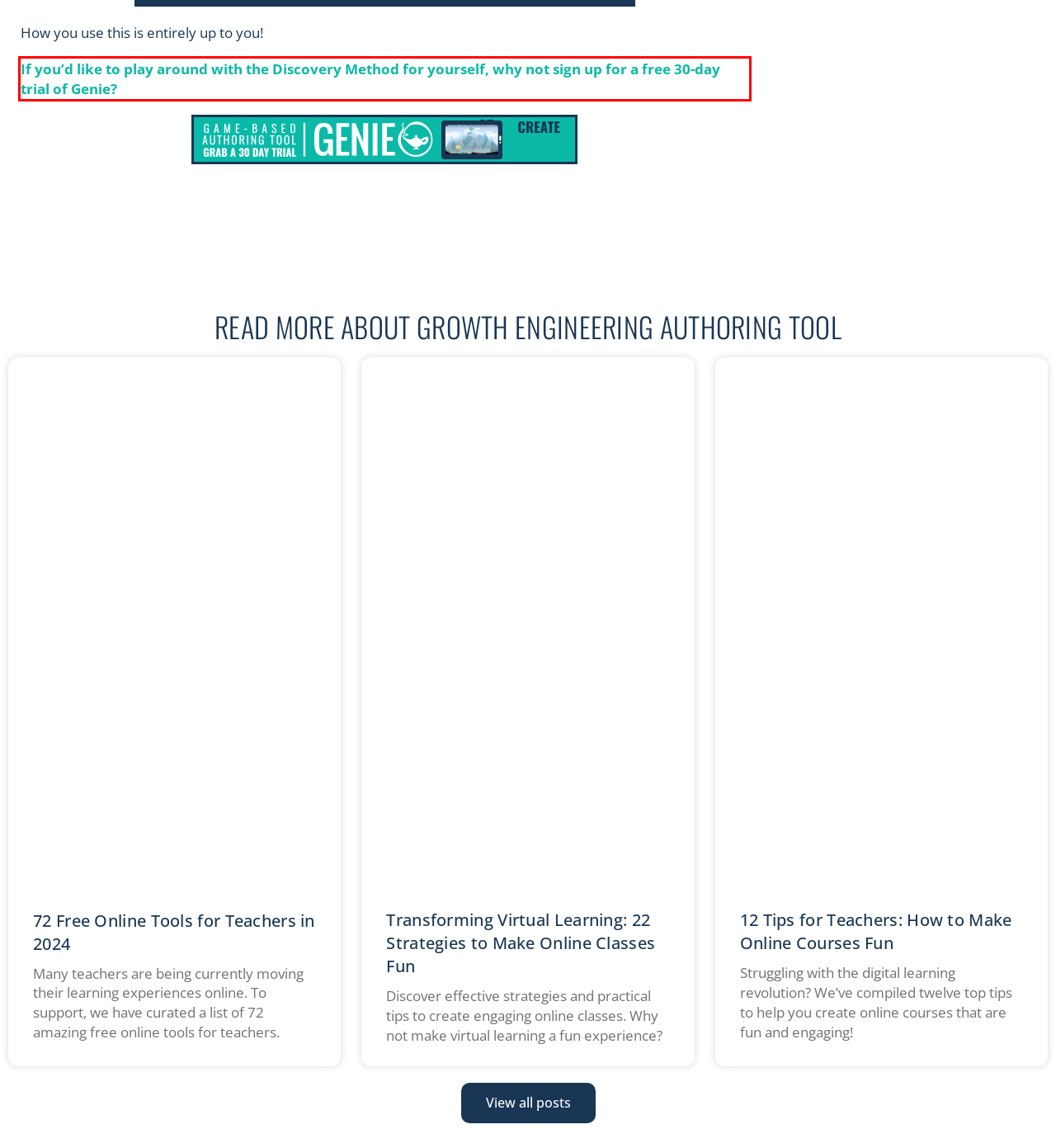Please look at the screenshot provided and find the red bounding box. Extract the text content contained within this bounding box.

If you’d like to play around with the Discovery Method for yourself, why not sign up for a free 30-day trial of Genie?